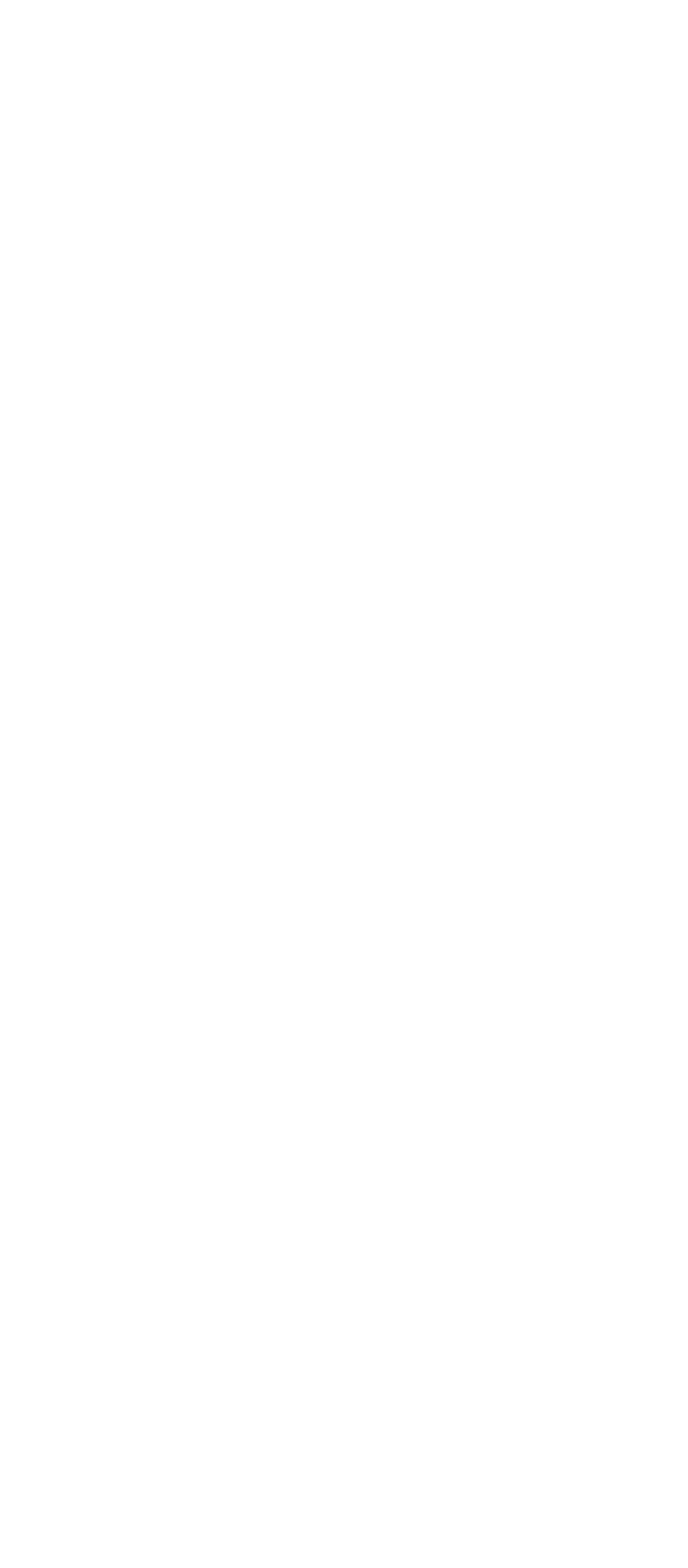Find the bounding box coordinates of the element's region that should be clicked in order to follow the given instruction: "Select Adventure". The coordinates should consist of four float numbers between 0 and 1, i.e., [left, top, right, bottom].

None